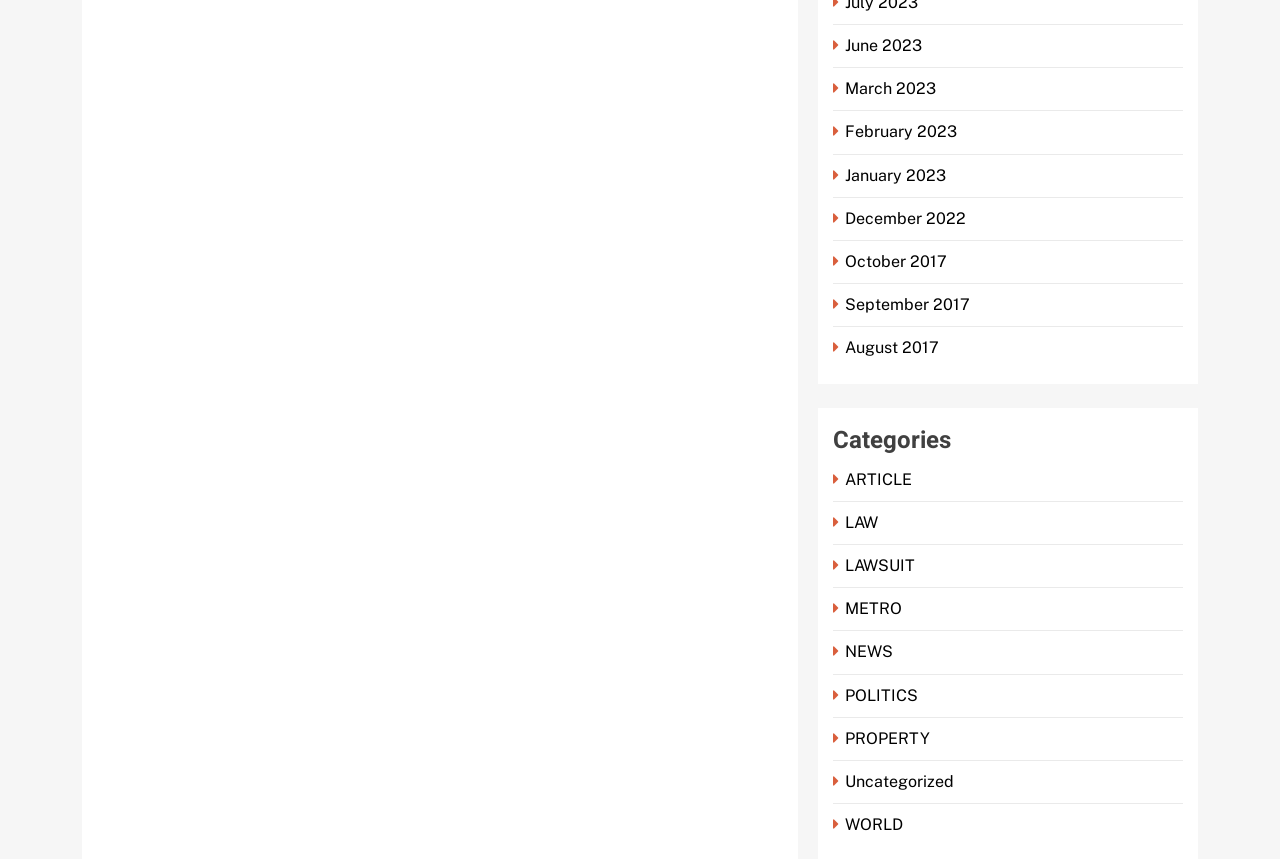Is there a category named 'SPORTS' on the webpage?
Examine the image and give a concise answer in one word or a short phrase.

No